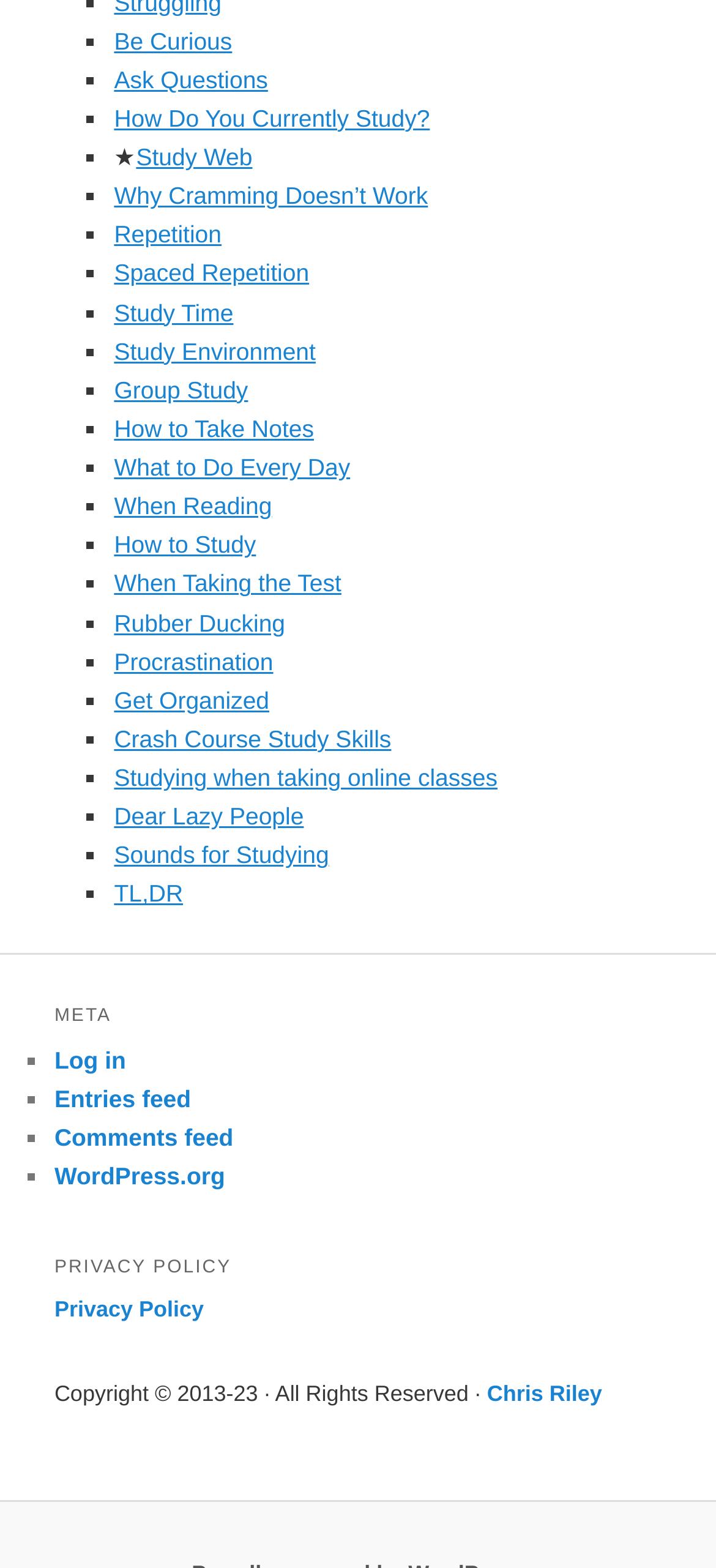Can you show the bounding box coordinates of the region to click on to complete the task described in the instruction: "Learn about 'Study Web'"?

[0.19, 0.091, 0.353, 0.109]